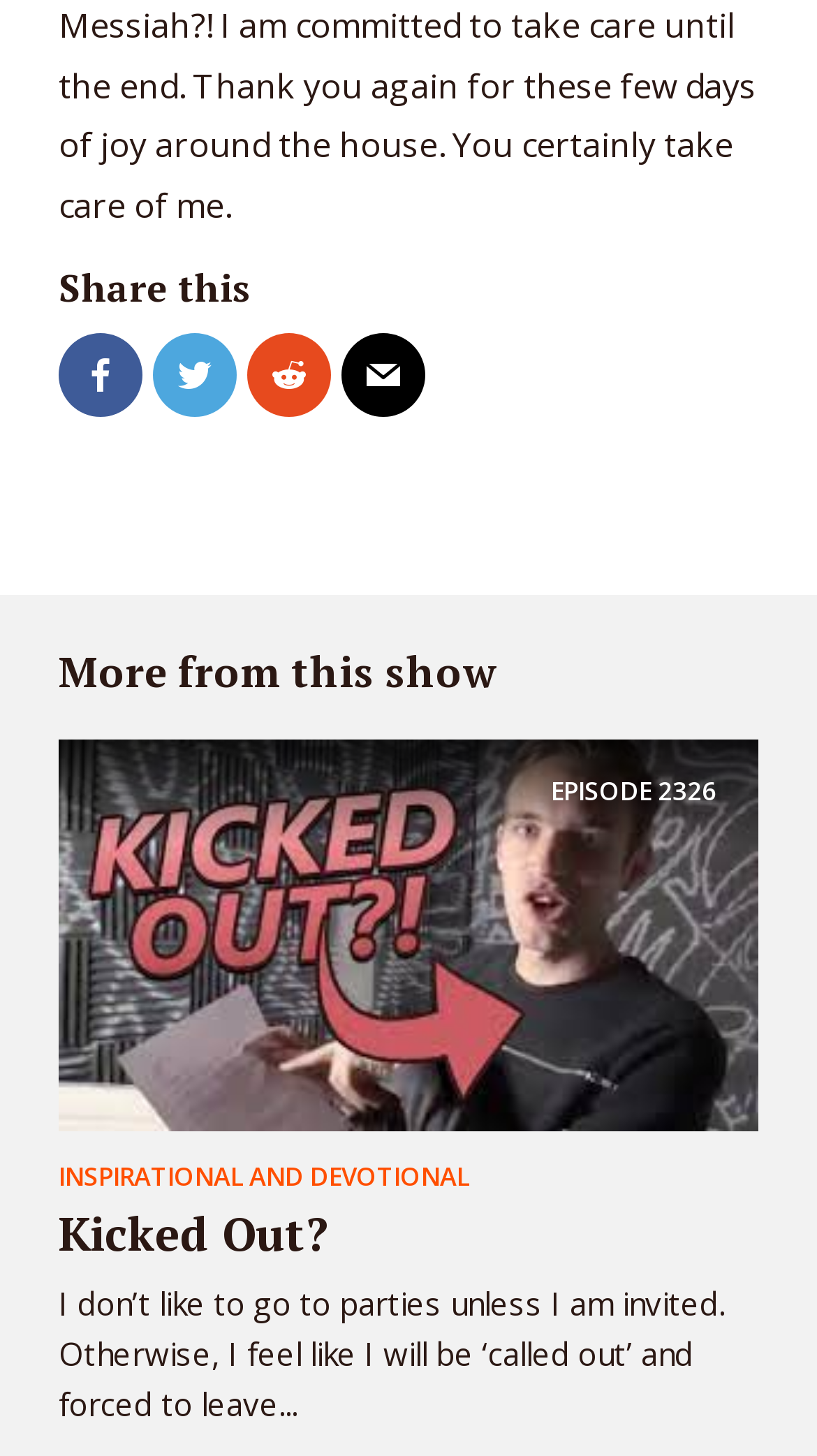Answer briefly with one word or phrase:
How many episodes are mentioned on the page?

1